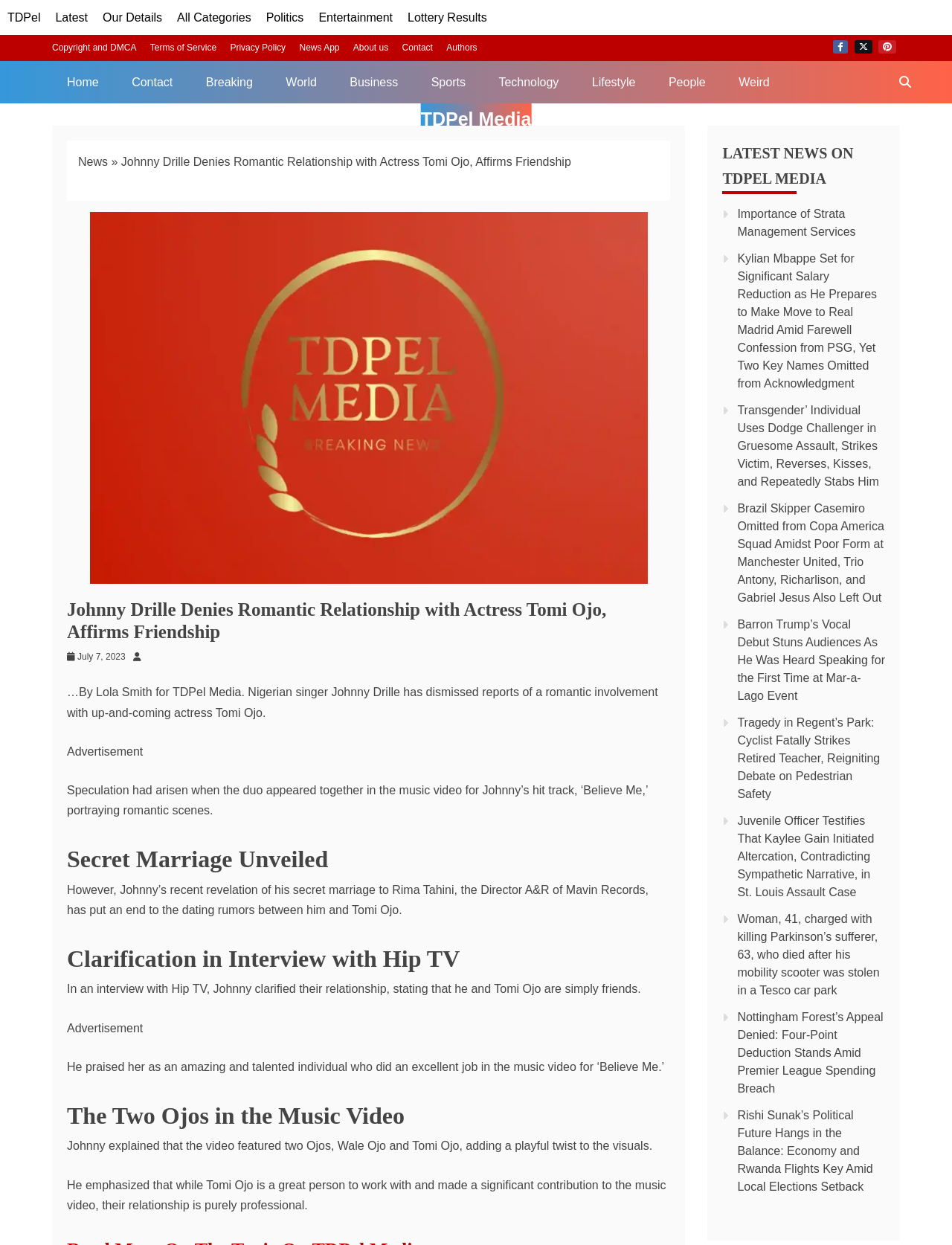Please determine the bounding box coordinates for the element with the description: "aria-label="Search TDPel Media"".

[0.933, 0.049, 0.969, 0.083]